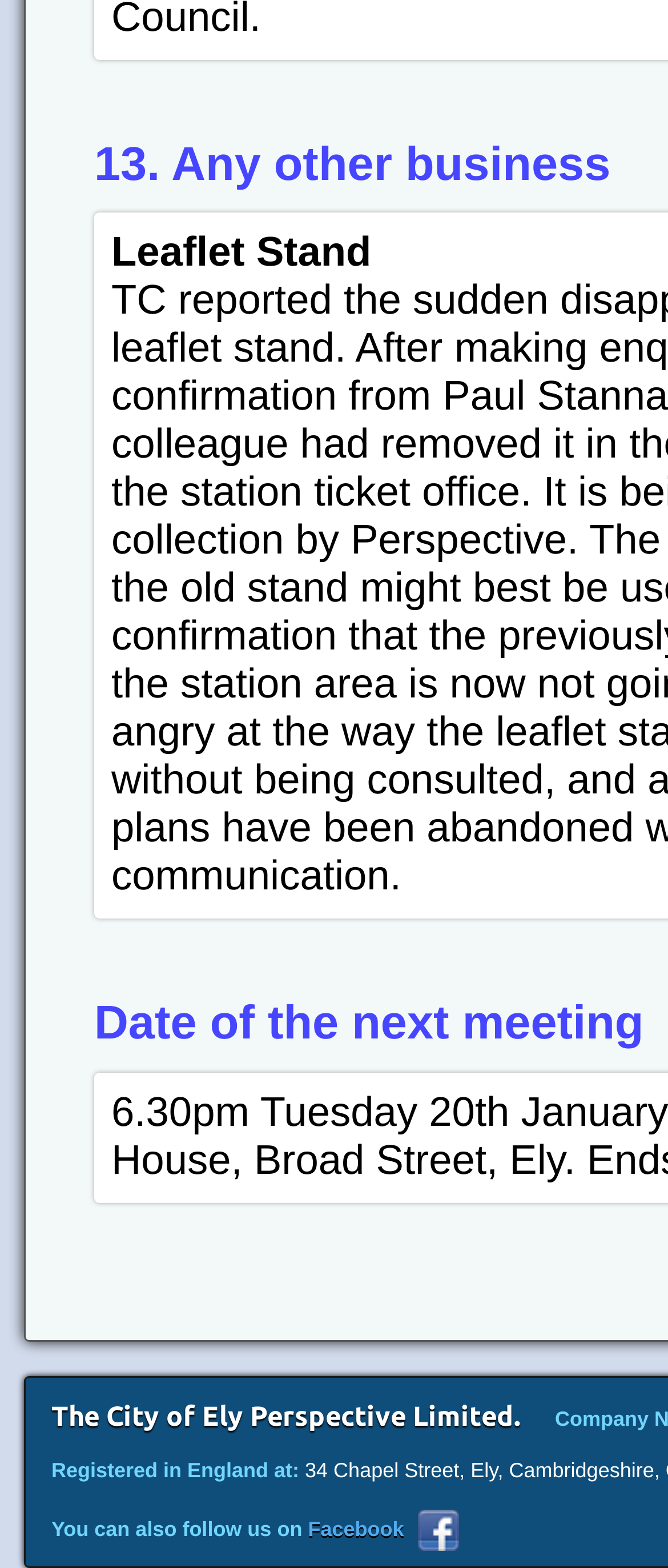Respond to the question below with a single word or phrase:
How many social media links are available?

2